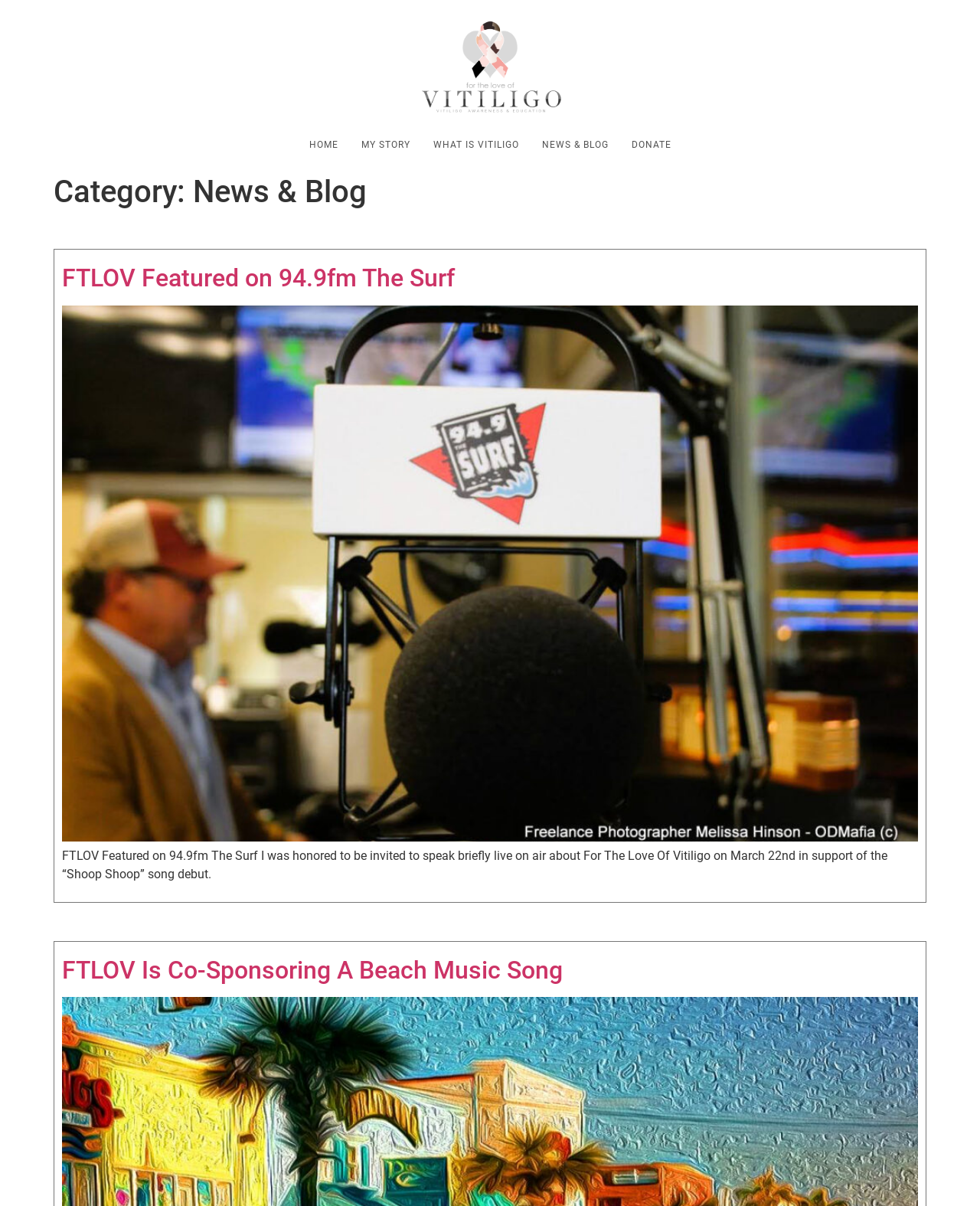What is the title of the first article?
Please provide a single word or phrase in response based on the screenshot.

FTLOV Featured on 94.9fm The Surf